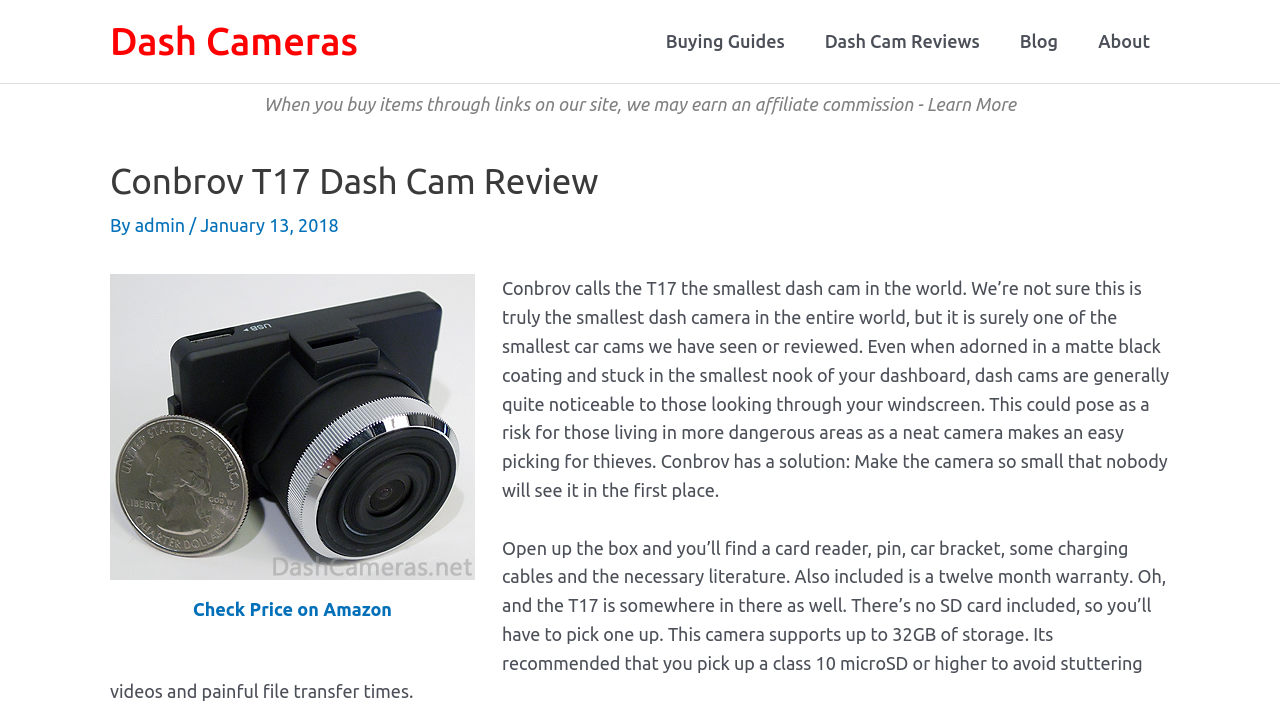What is included in the box of the Conbrov T17 dash cam?
Using the image as a reference, give a one-word or short phrase answer.

Card reader, pin, car bracket, charging cables, and literature